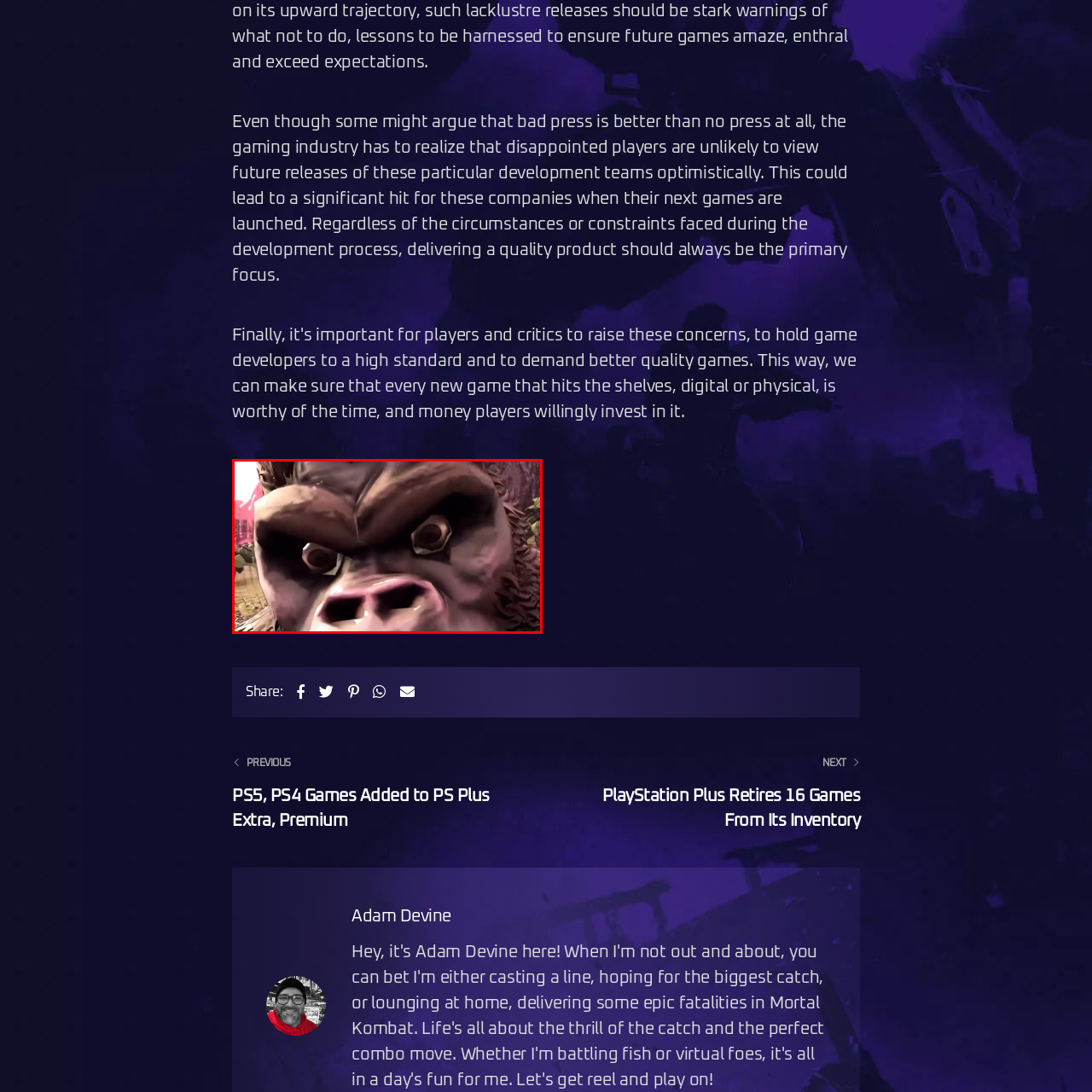Generate a comprehensive caption for the picture highlighted by the red outline.

The image depicts a close-up of a stylized gorilla's face, showcasing a detailed and expressive facial structure. The gorilla's eyes are wide and intense, suggesting a mix of intrigue and aggression, while its prominent snout and fur texture add depth and realism. This imagery aligns with the theme of a video game, specifically related to the title "Skull Island: Rise of Kong," which is referenced in the accompanying article about gaming performance and player expectations. The striking visuals aim to capture the attention of gamers and convey the game's intense narrative and action-packed experience.